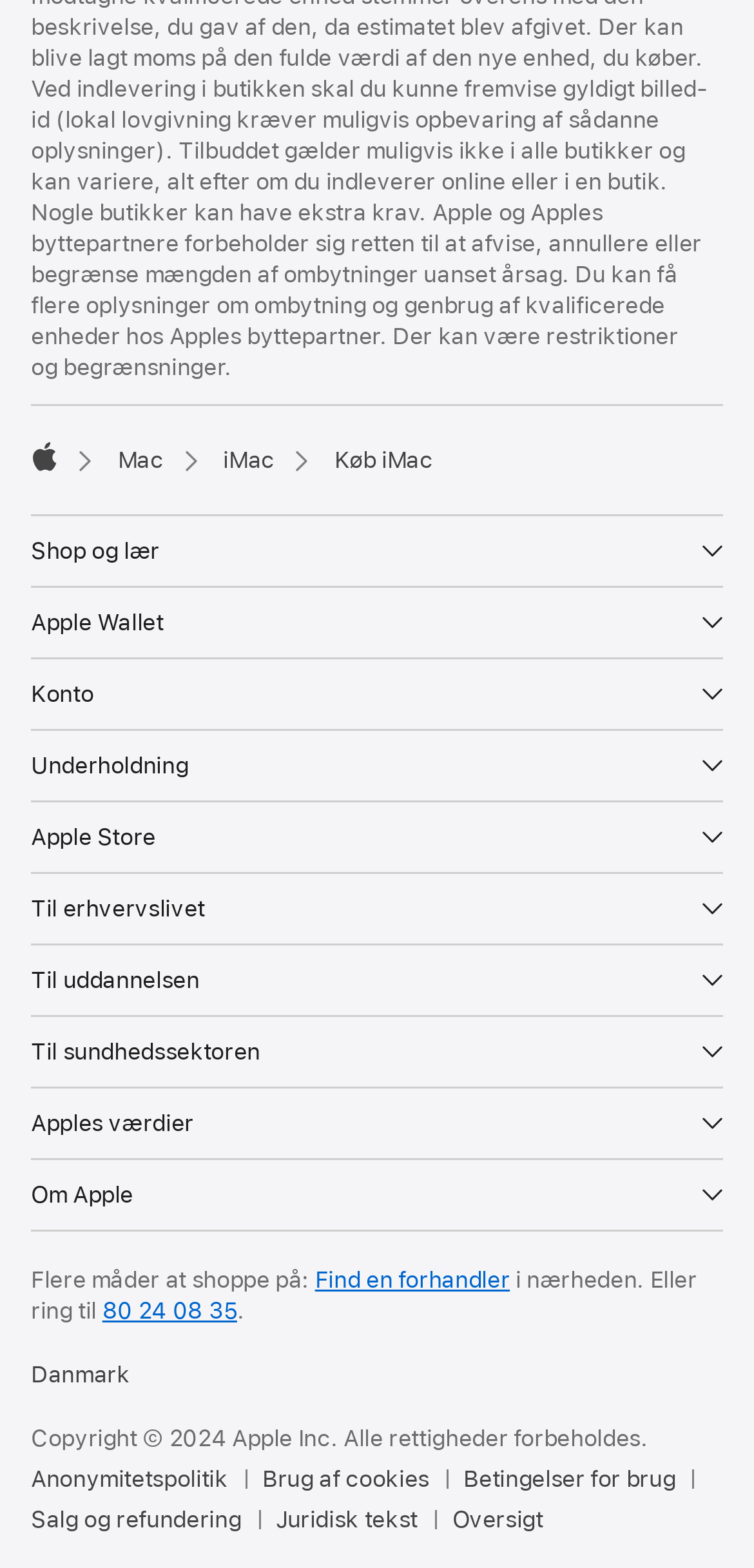Respond to the question below with a single word or phrase: What is the copyright year?

2024